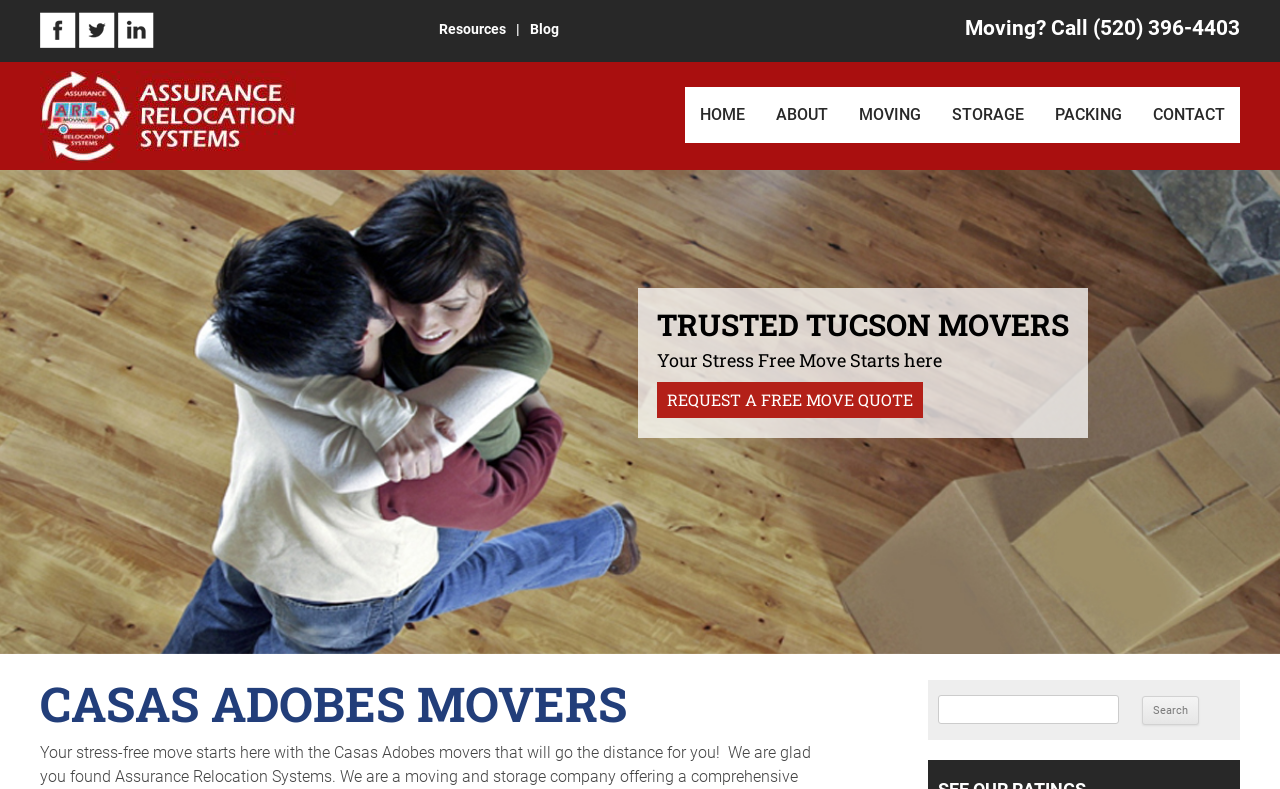Please provide a comprehensive response to the question based on the details in the image: What is the purpose of the search bar?

I found the answer by looking at the search element with the label 'SEARCH FOR:' which suggests that the search bar is used to search for moving services.